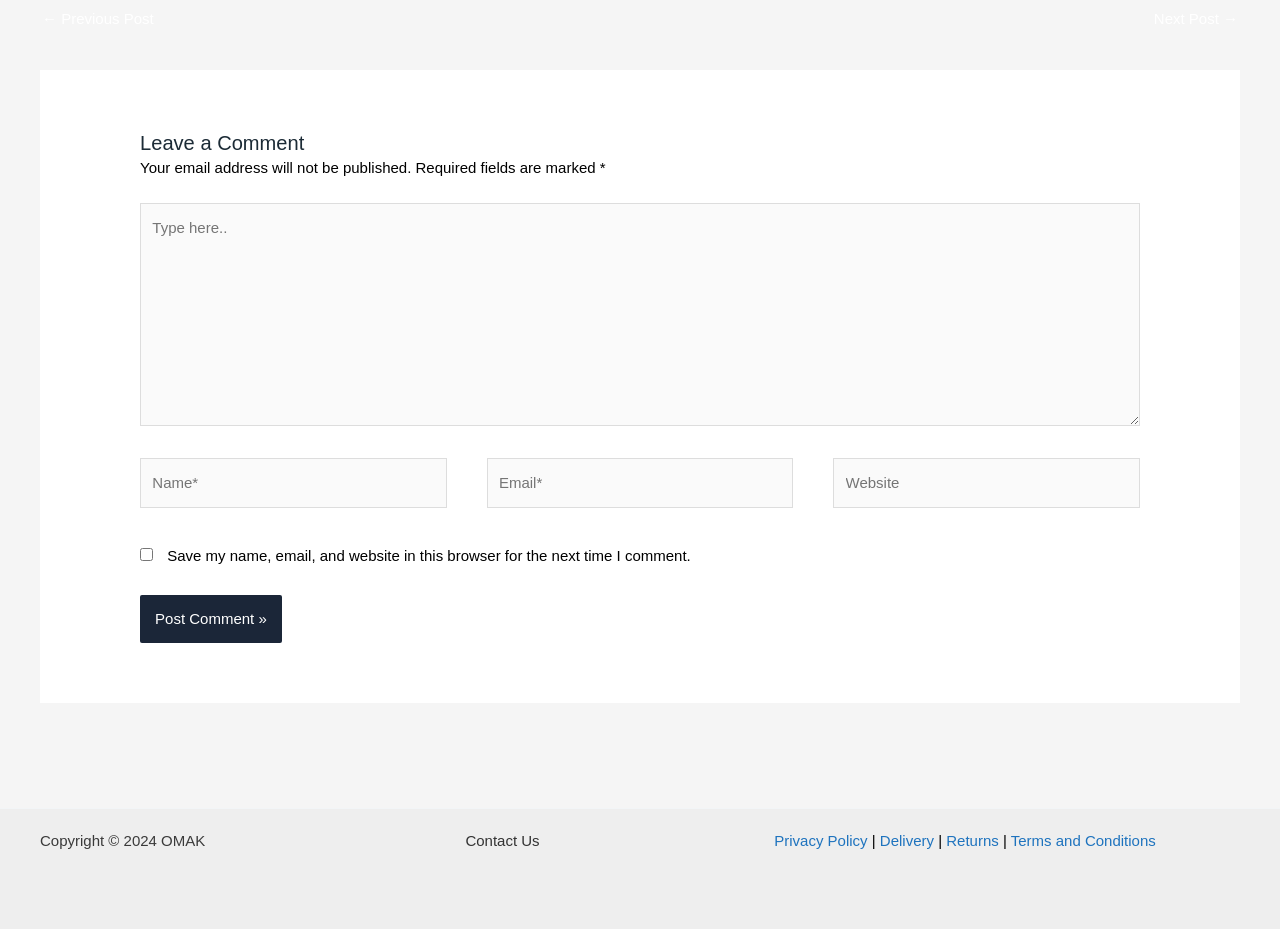Please find the bounding box coordinates of the element that needs to be clicked to perform the following instruction: "Click to post a comment". The bounding box coordinates should be four float numbers between 0 and 1, represented as [left, top, right, bottom].

[0.109, 0.64, 0.22, 0.692]